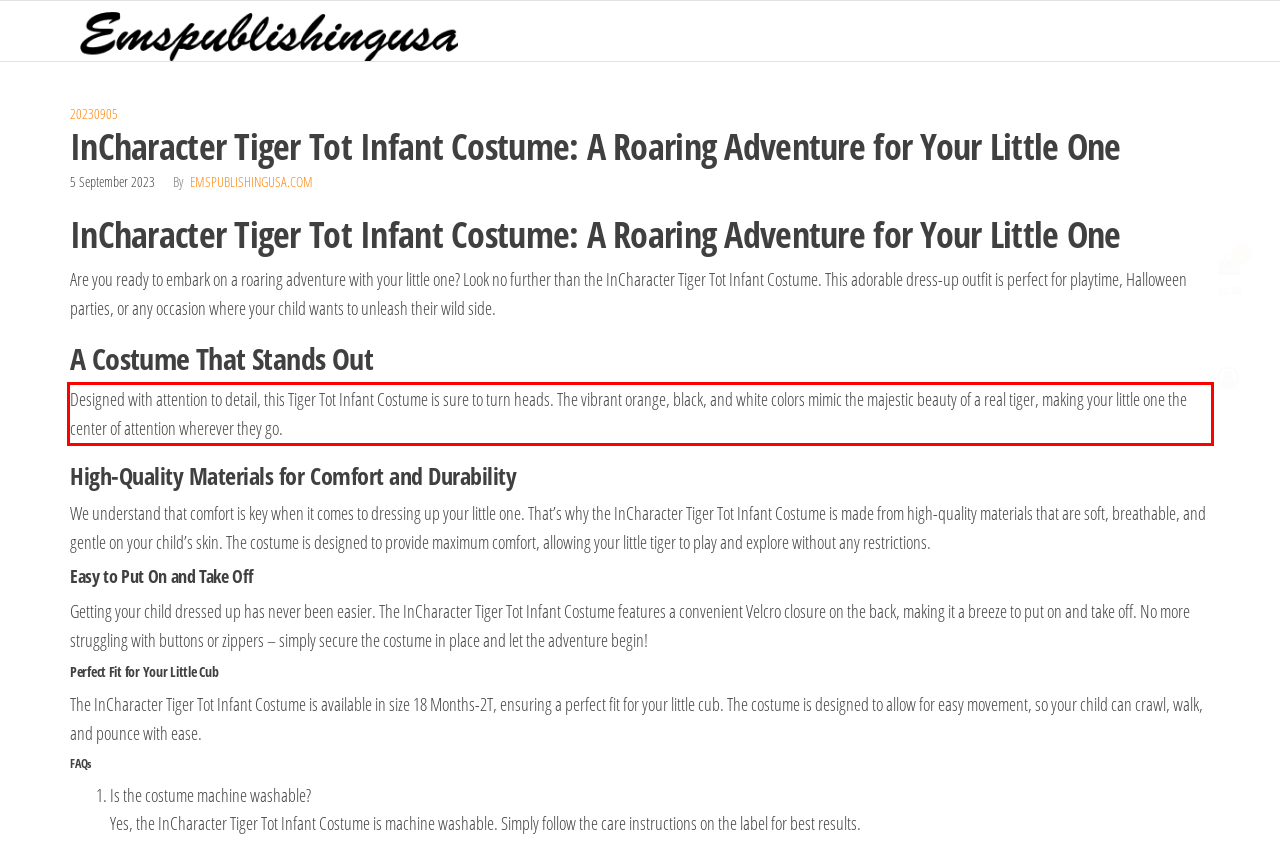Given a webpage screenshot, locate the red bounding box and extract the text content found inside it.

Designed with attention to detail, this Tiger Tot Infant Costume is sure to turn heads. The vibrant orange, black, and white colors mimic the majestic beauty of a real tiger, making your little one the center of attention wherever they go.